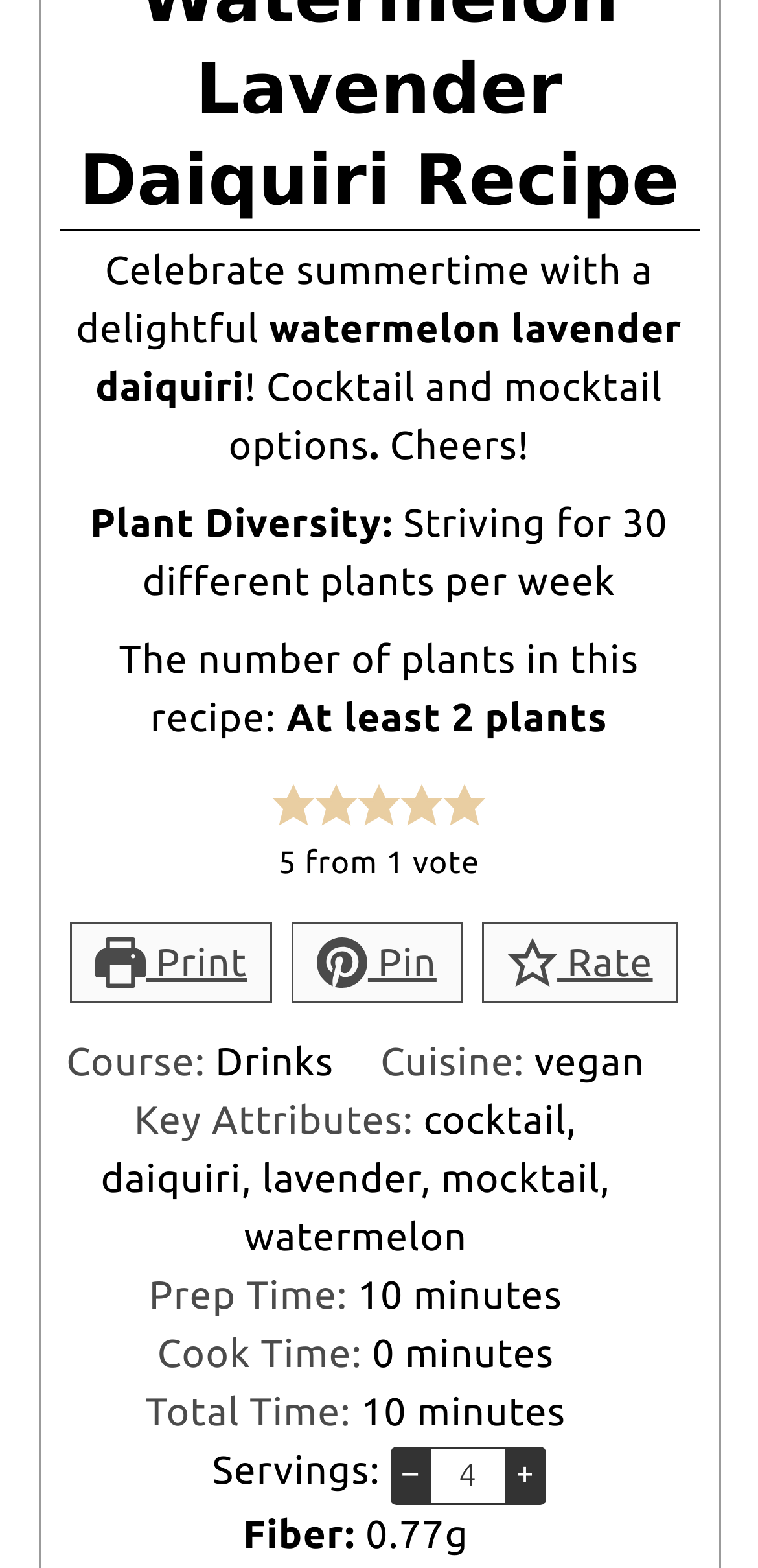Please determine the bounding box coordinates of the element to click in order to execute the following instruction: "Print the recipe". The coordinates should be four float numbers between 0 and 1, specified as [left, top, right, bottom].

[0.093, 0.588, 0.36, 0.64]